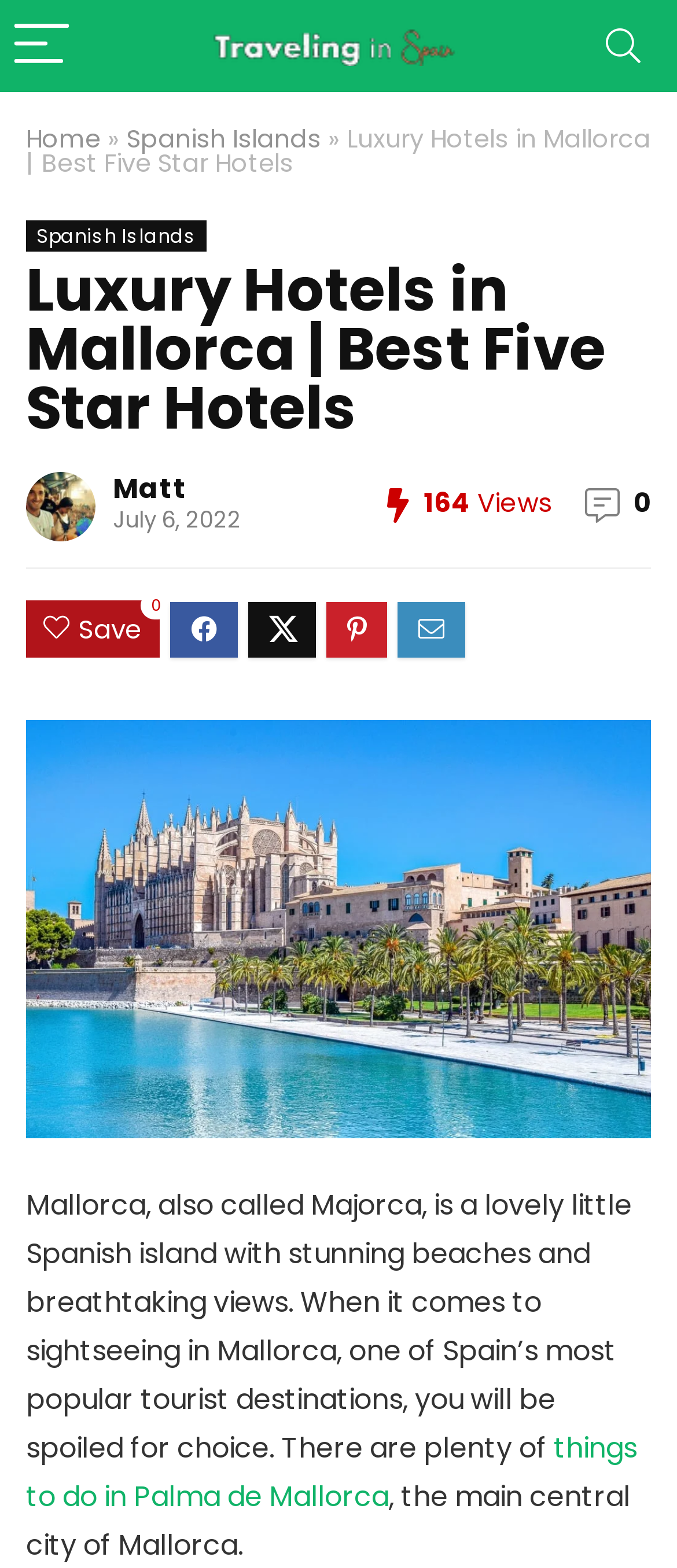Please find and report the primary heading text from the webpage.

Luxury Hotels in Mallorca | Best Five Star Hotels